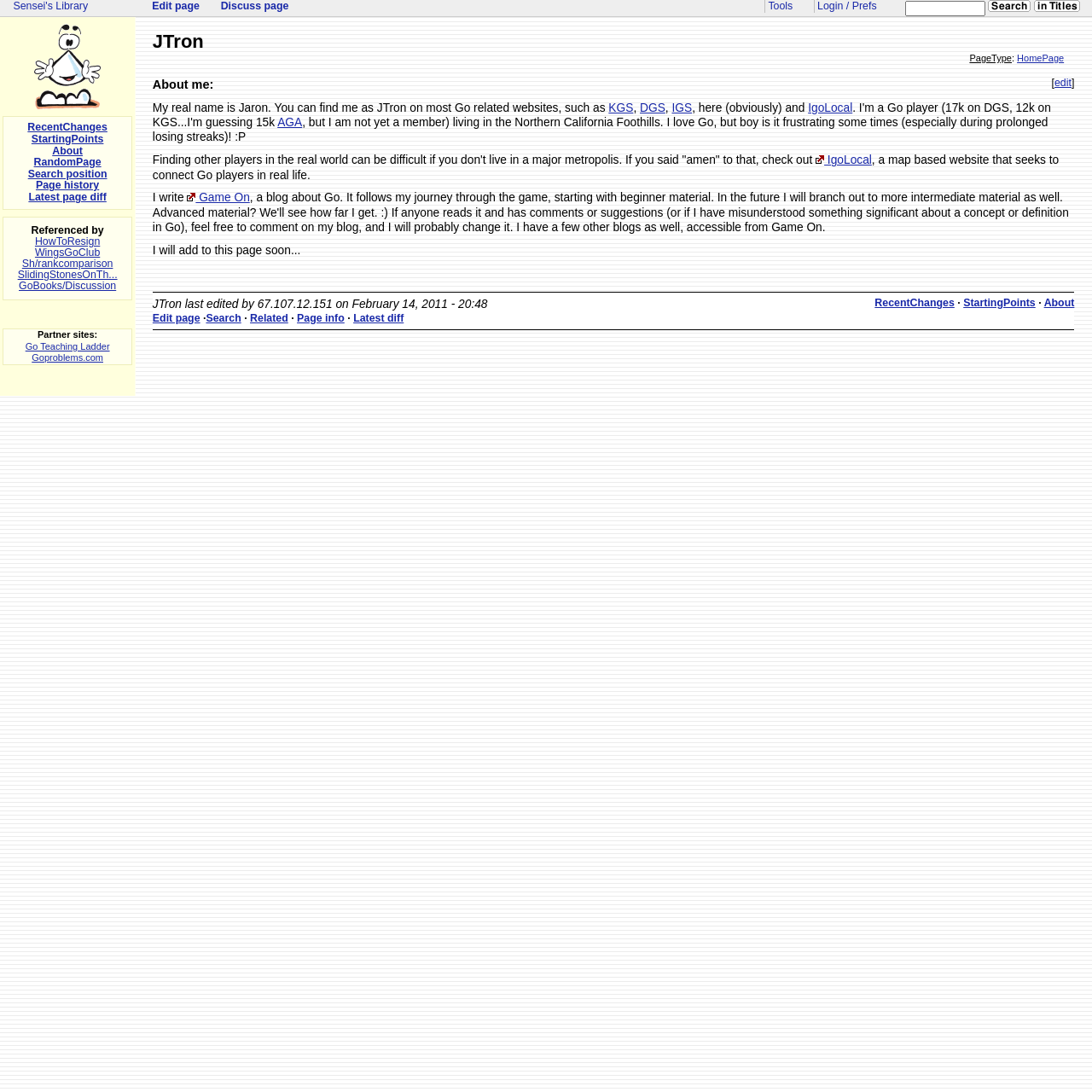What is the purpose of IgoLocal?
Look at the screenshot and give a one-word or phrase answer.

Connect Go players in real life